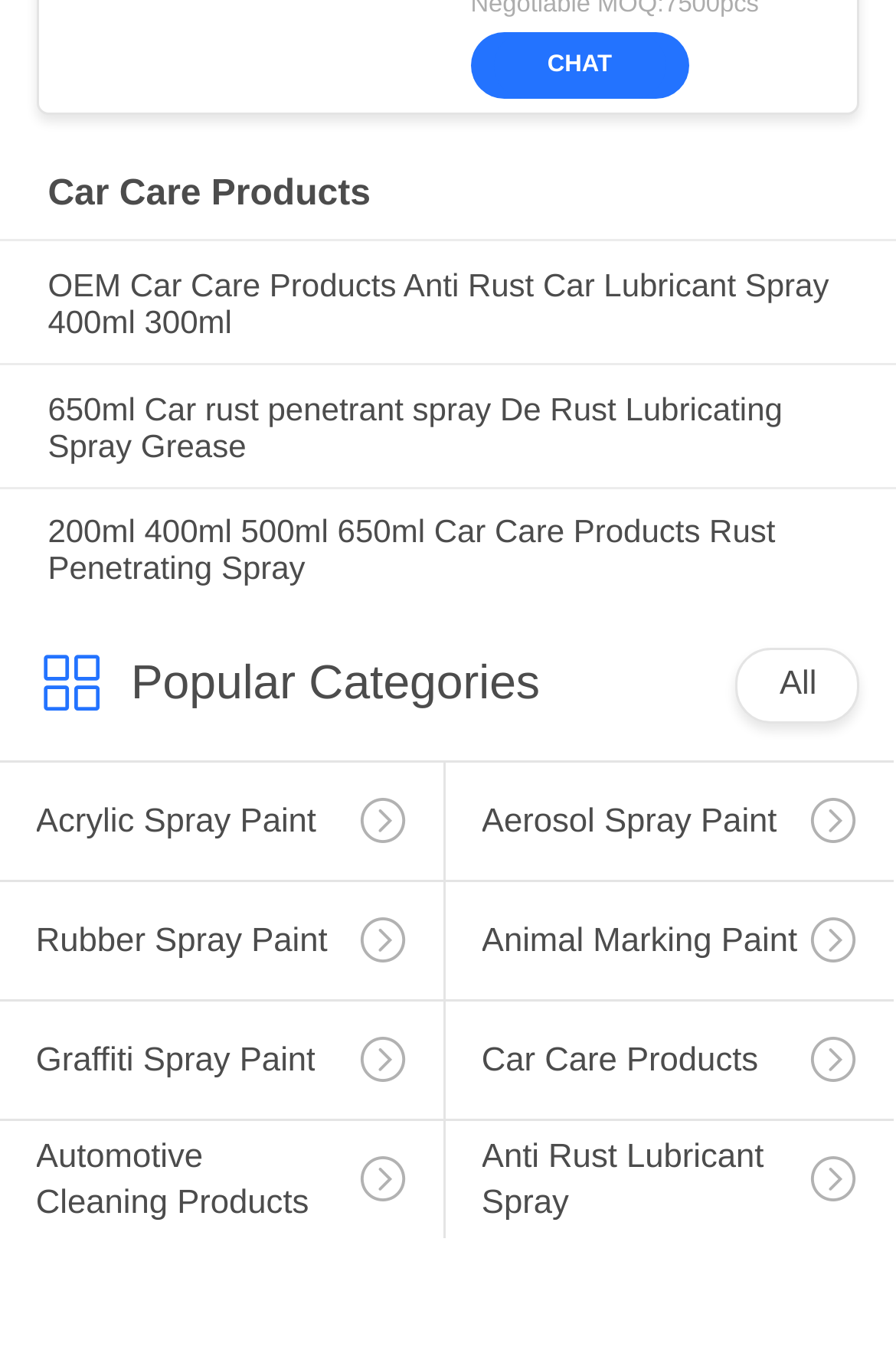Identify the bounding box for the UI element described as: "Chat". The coordinates should be four float numbers between 0 and 1, i.e., [left, top, right, bottom].

[0.576, 0.039, 0.717, 0.058]